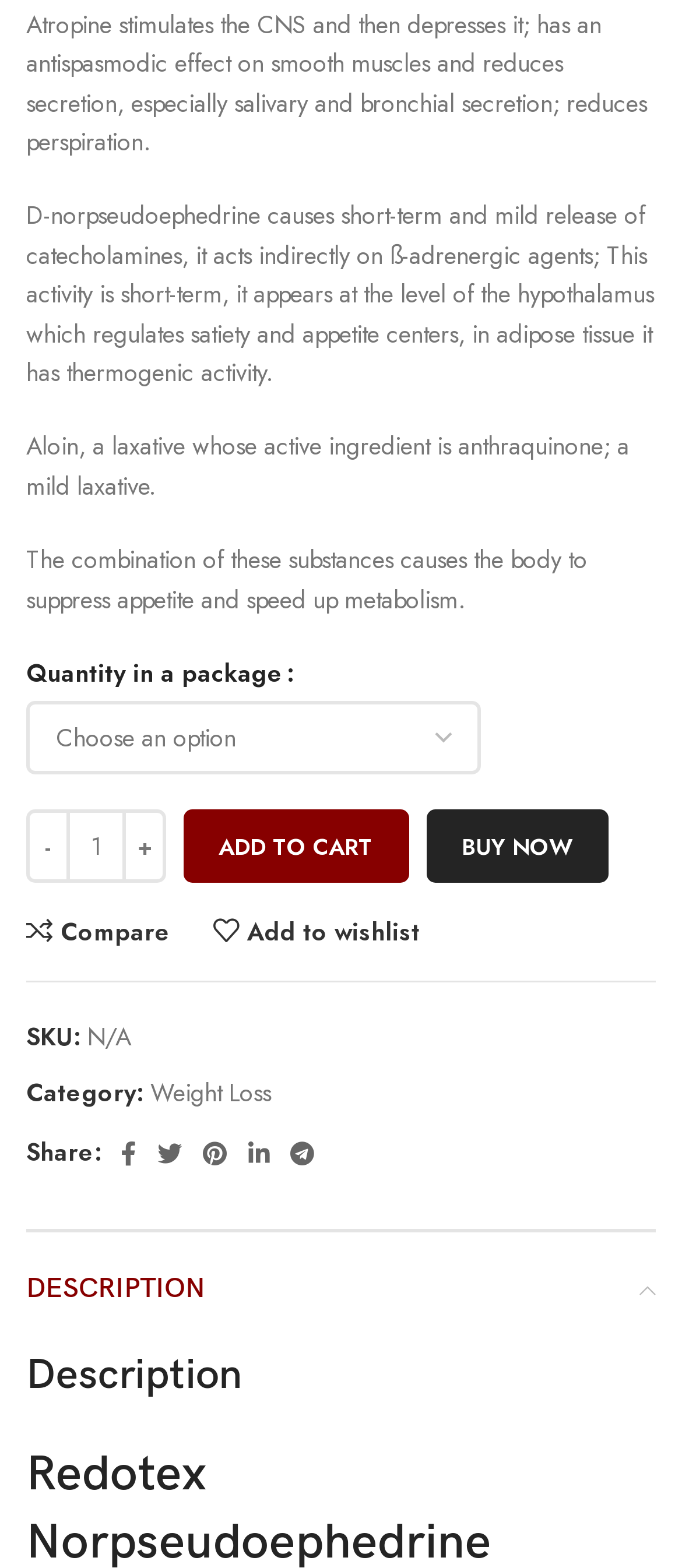Locate the bounding box coordinates of the element's region that should be clicked to carry out the following instruction: "Click the 'BUY NOW' button". The coordinates need to be four float numbers between 0 and 1, i.e., [left, top, right, bottom].

[0.626, 0.517, 0.892, 0.563]